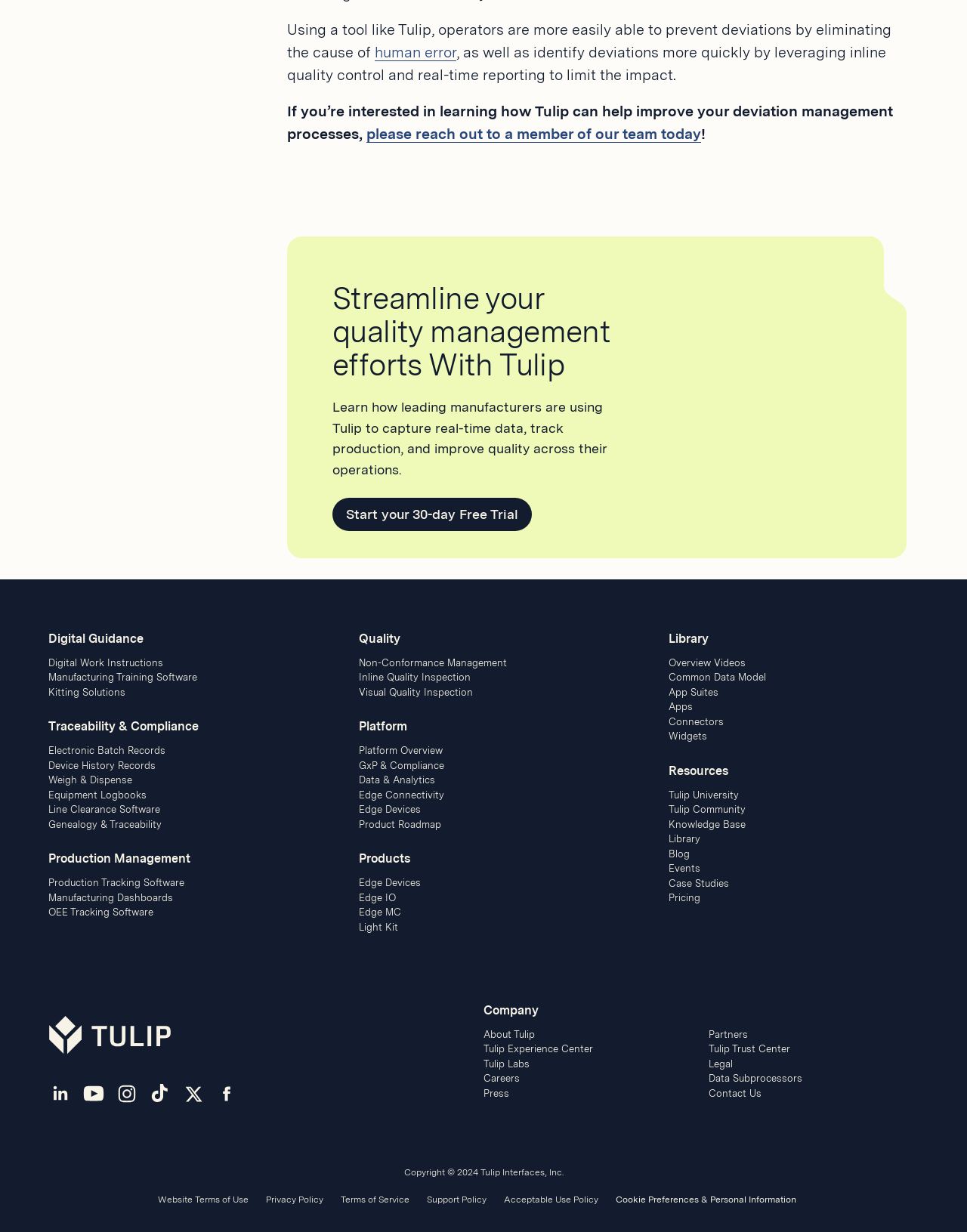Determine the bounding box coordinates of the region I should click to achieve the following instruction: "Read about Tulip's company". Ensure the bounding box coordinates are four float numbers between 0 and 1, i.e., [left, top, right, bottom].

[0.5, 0.835, 0.553, 0.844]